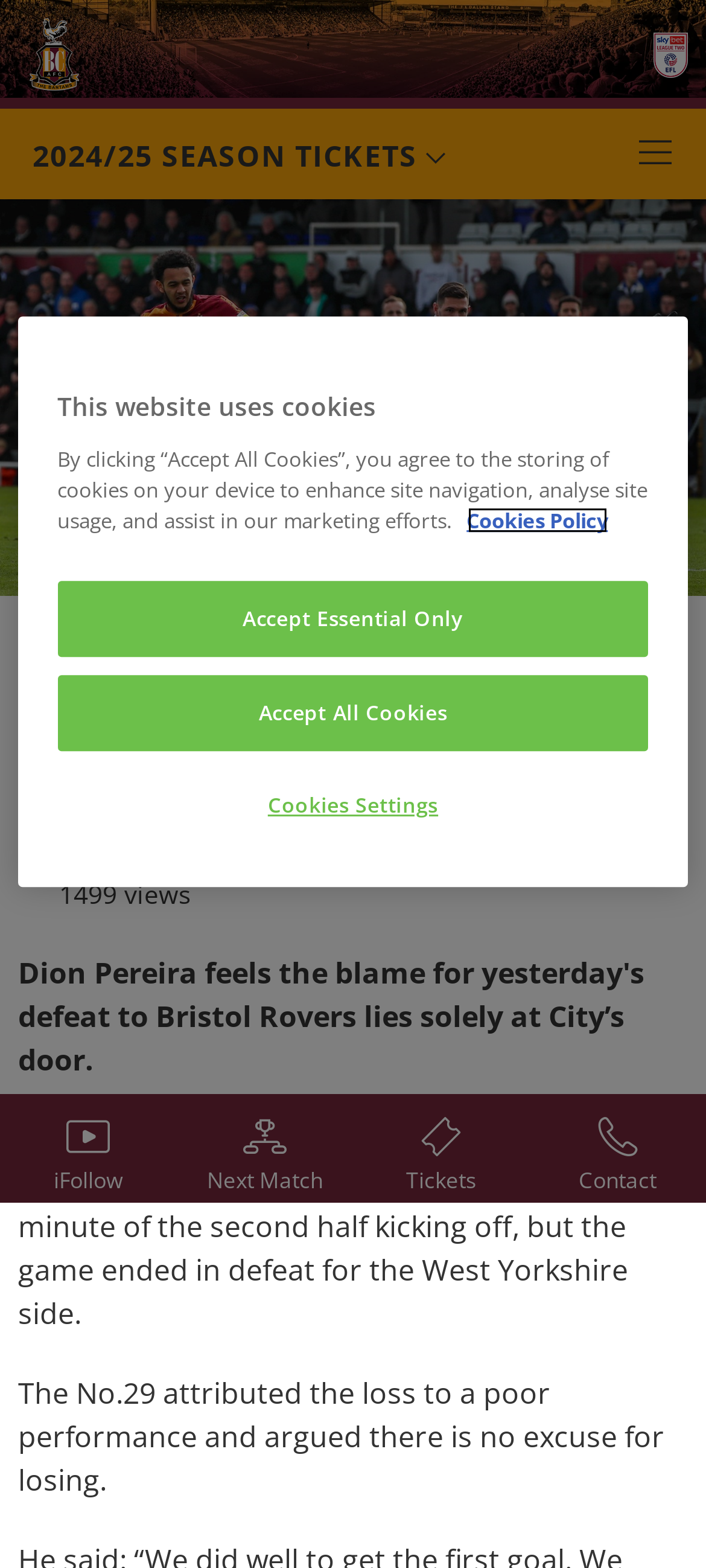Extract the bounding box for the UI element that matches this description: "Accept All Cookies".

[0.081, 0.43, 0.919, 0.479]